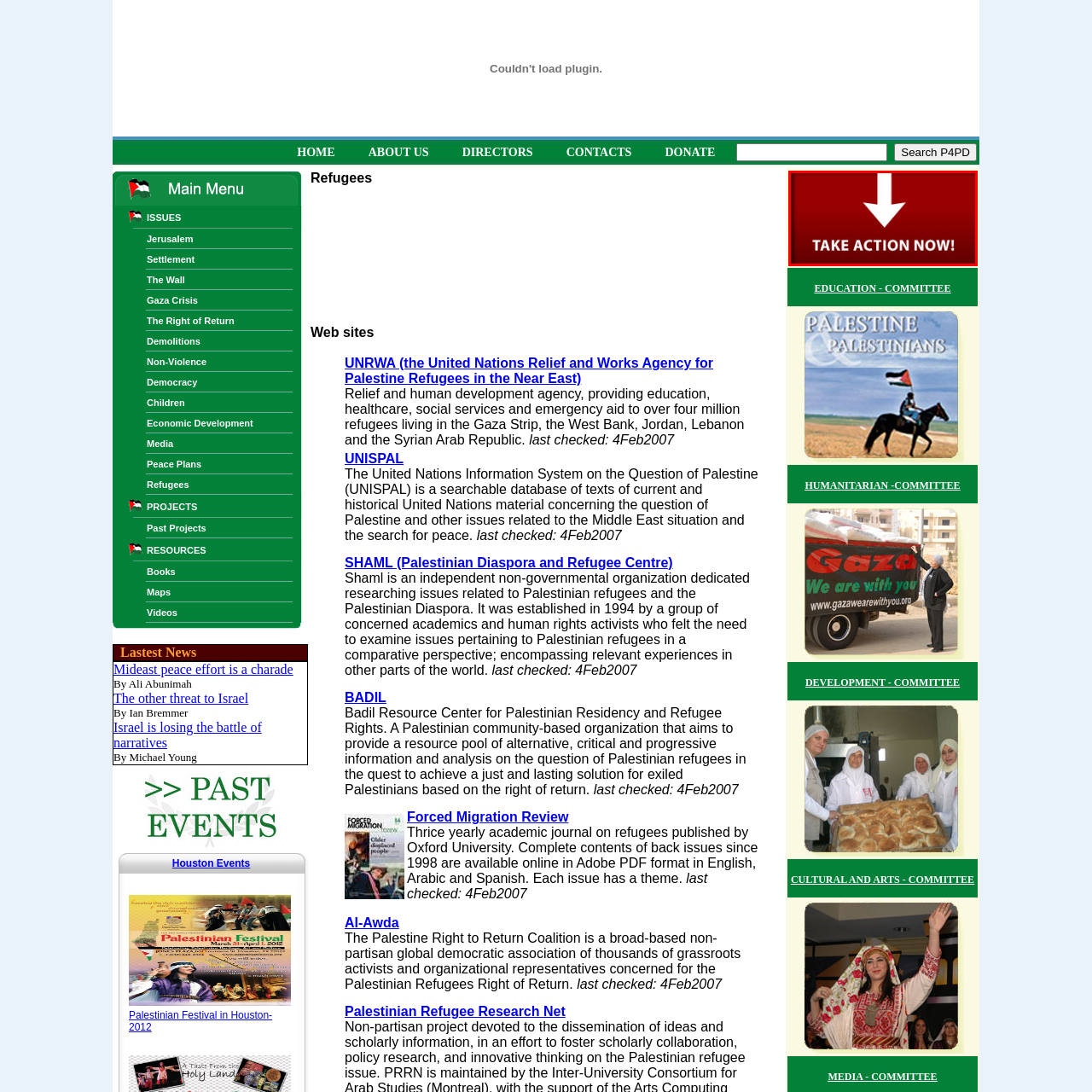Refer to the image marked by the red boundary and provide a single word or phrase in response to the question:
What is the organization related to the campaign?

Palestinians for Peace and Democracy